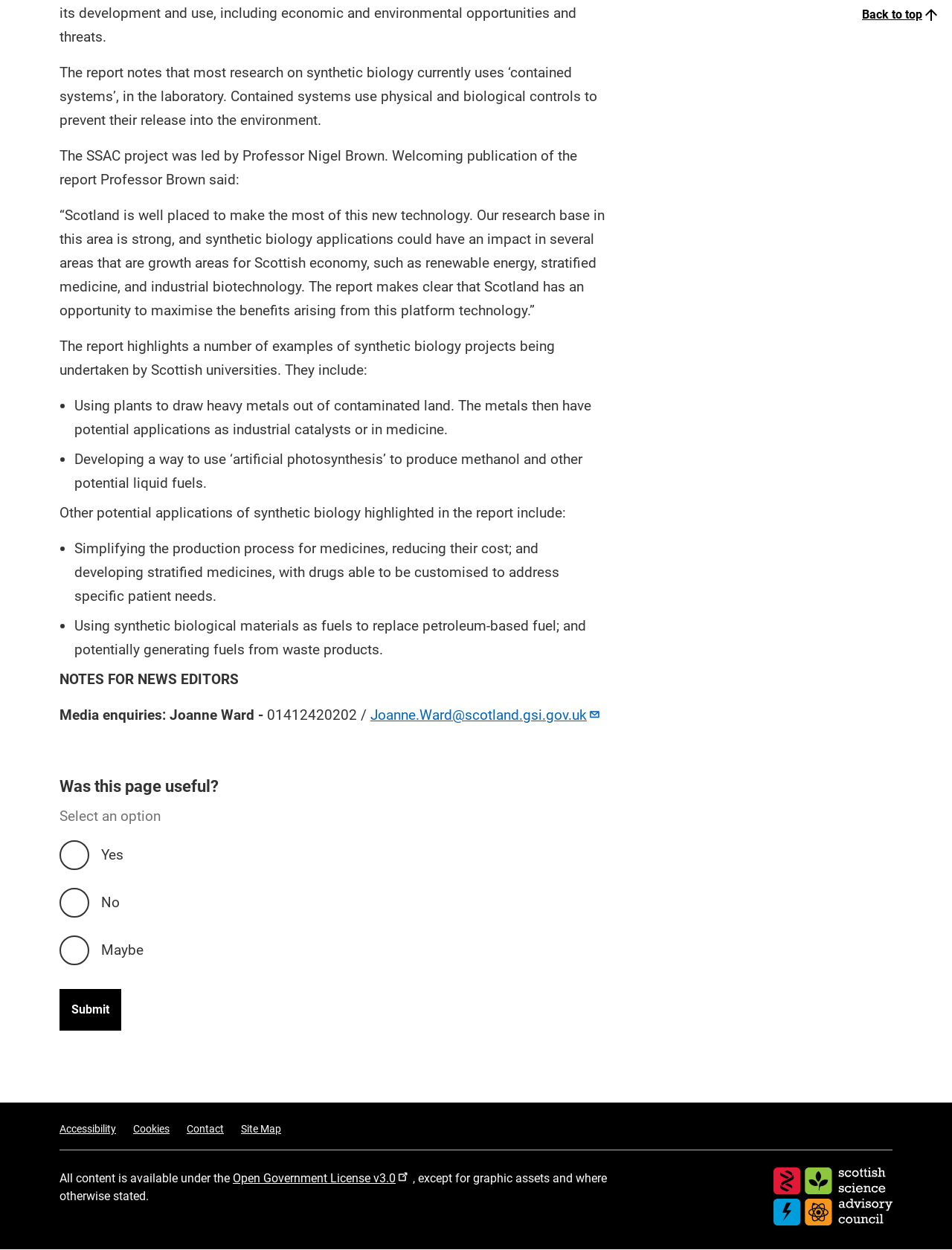Locate the bounding box coordinates of the clickable region necessary to complete the following instruction: "Select 'Yes' for 'Was this page useful?'". Provide the coordinates in the format of four float numbers between 0 and 1, i.e., [left, top, right, bottom].

[0.061, 0.671, 0.095, 0.697]